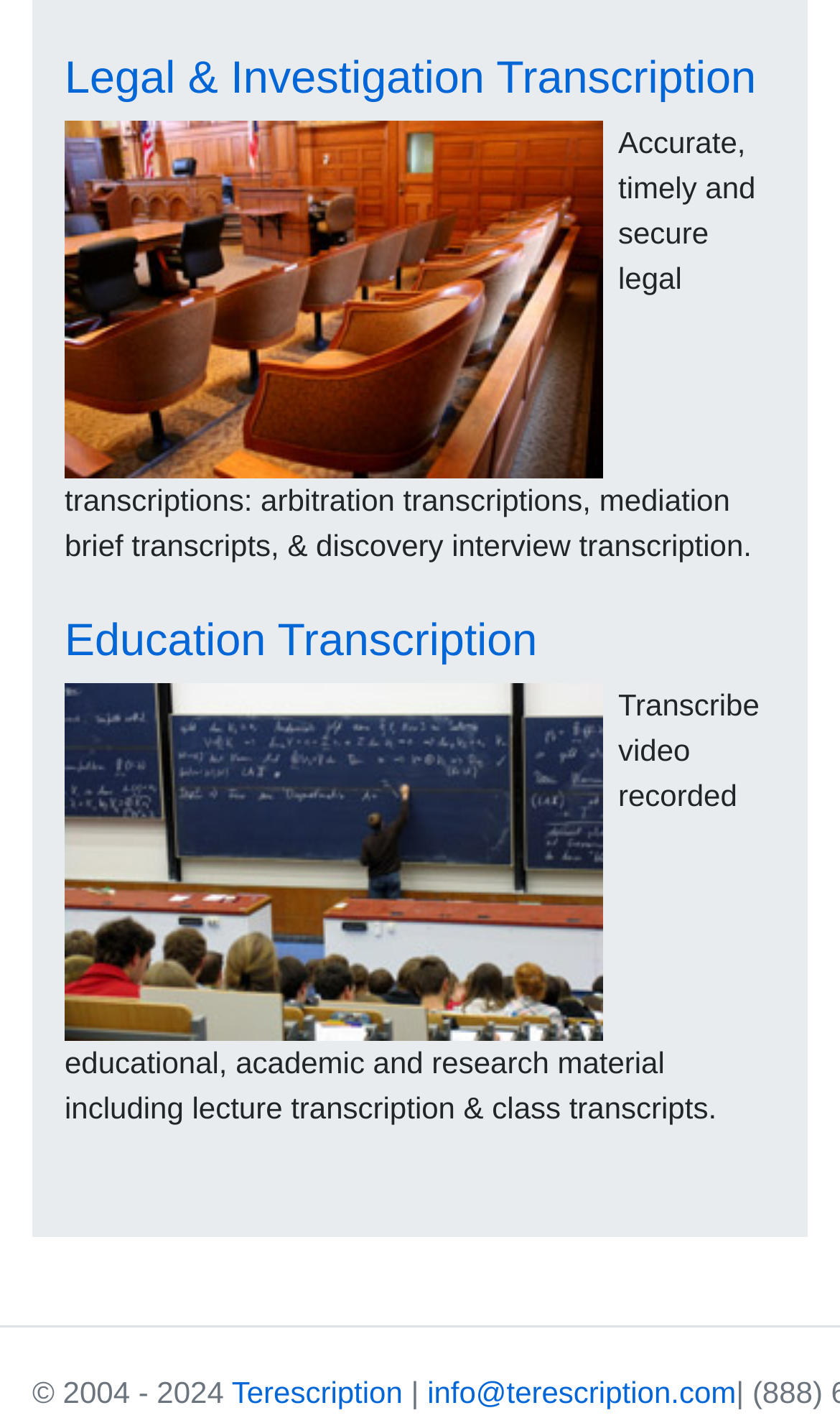What type of transcriptions are mentioned on this webpage?
Provide an in-depth and detailed answer to the question.

The webpage mentions two types of transcriptions: Legal & Investigation Transcription and Education Transcription, which are highlighted as headings on the page.